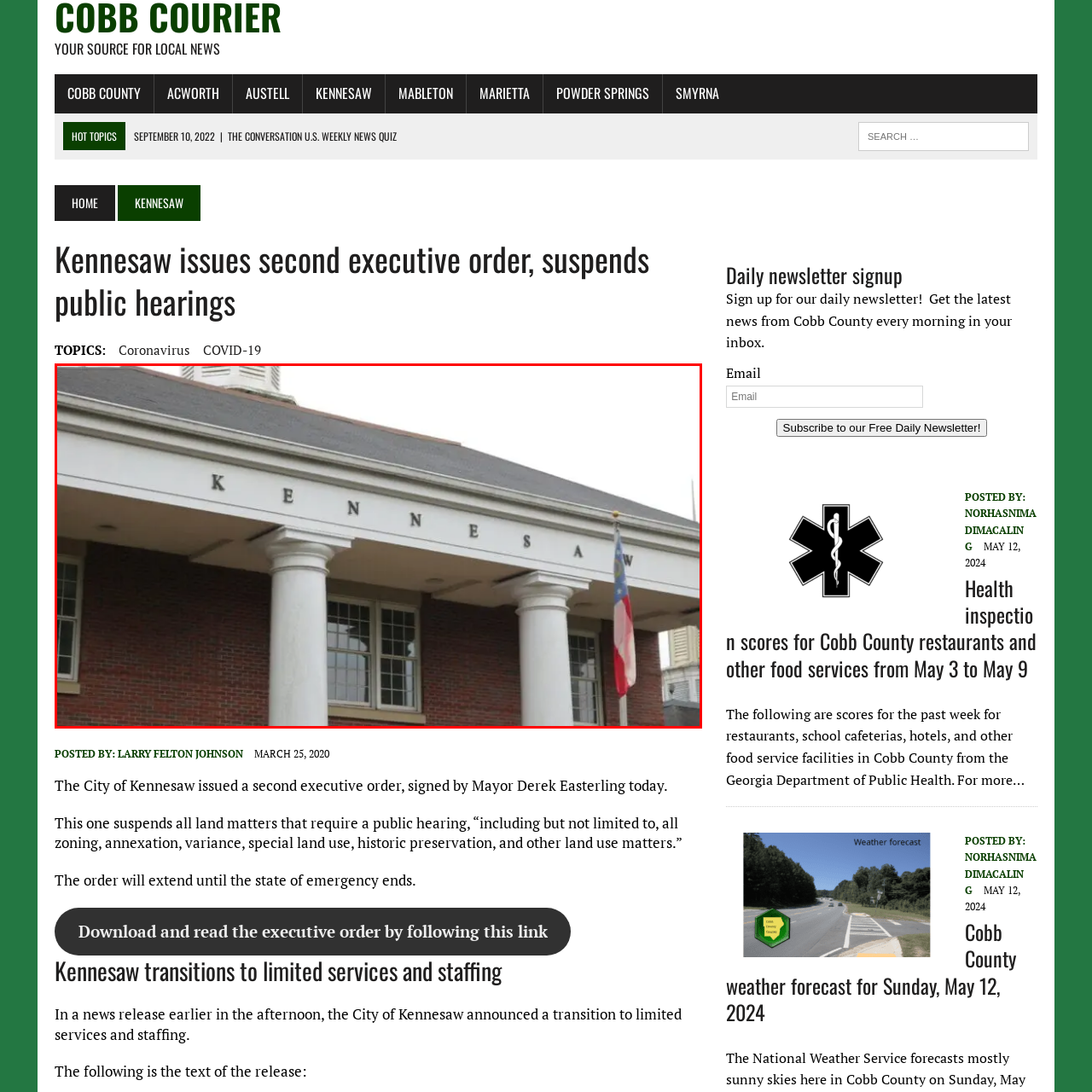Give an in-depth explanation of the image captured within the red boundary.

The image features the iconic facade of Kennesaw City Hall, prominently displaying the name "KENNESAW" above the entrance. Characterized by its classic architectural elements, the building showcases impressive white columns that add to its elegant presence. A Georgia state flag can be seen fluttering in the foreground, signifying the location's civic pride. This structure not only serves as a hub for local government activities but also represents the community's heritage and commitment to public service. The image captures the essence of Kennesaw, reflecting both its historical significance and modern functionality as a center of local governance.